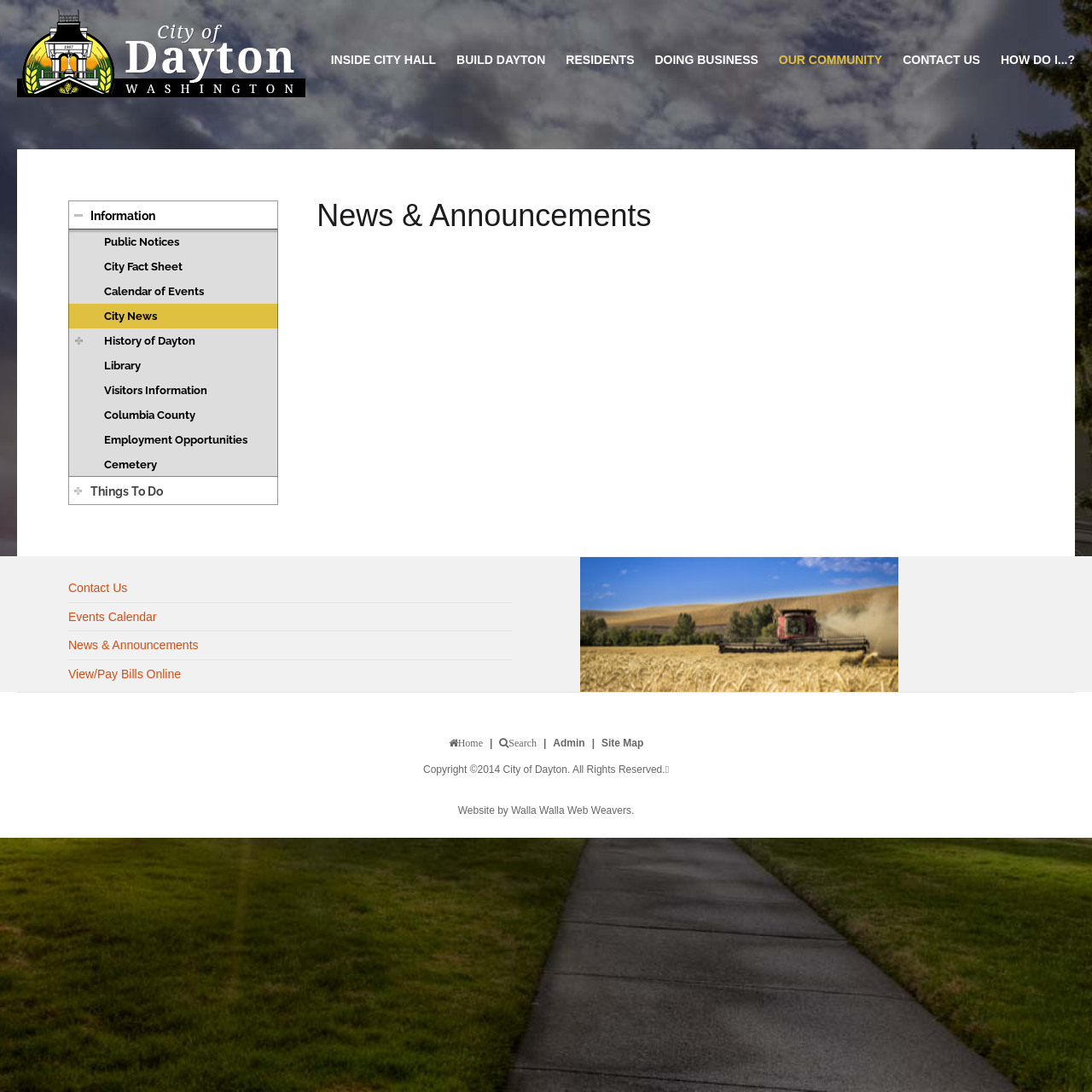Please provide a comprehensive answer to the question based on the screenshot: What types of permits can I apply for?

By looking at the PERMIT CENTER & LICENSES section, I can see that the city offers various types of permits that citizens can apply for, including Building Permits, Land Use Permit Forms, and Street Blocking Permit. These permits are likely required for construction, development, and other activities that require city approval.